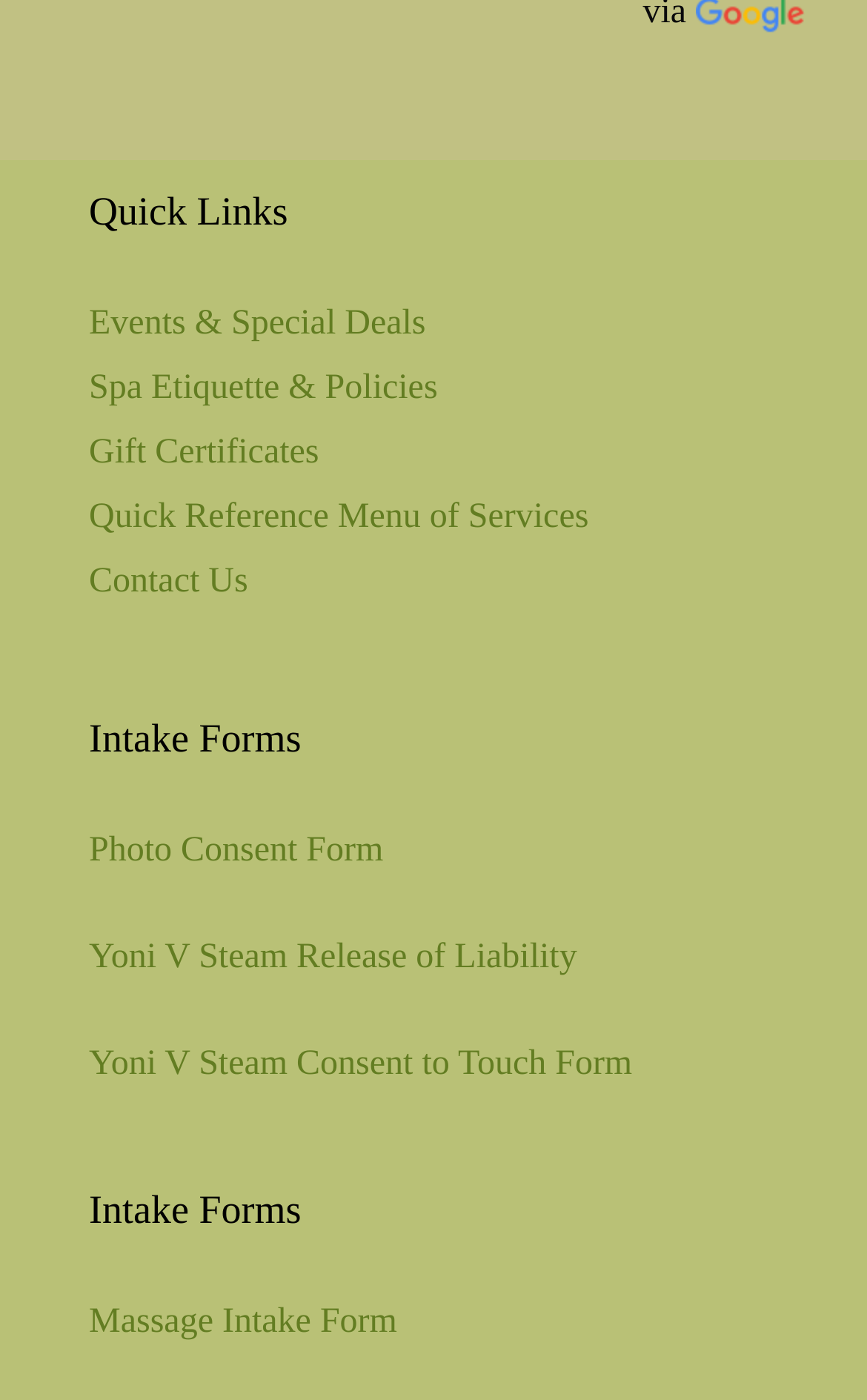What is the second link under Quick Links? Based on the image, give a response in one word or a short phrase.

Spa Etiquette & Policies